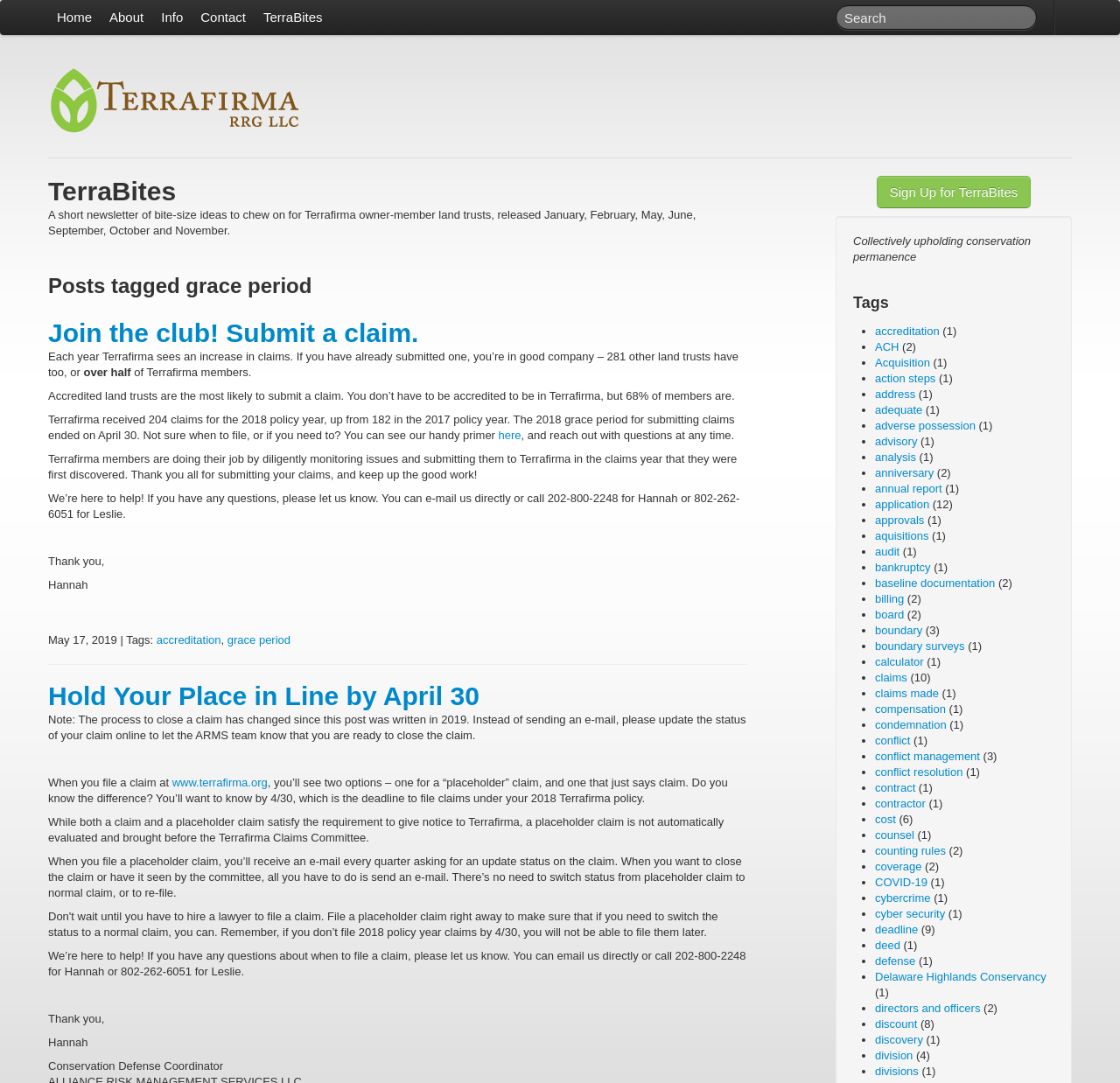Determine the bounding box coordinates of the clickable region to carry out the instruction: "Search for something".

[0.746, 0.005, 0.926, 0.027]